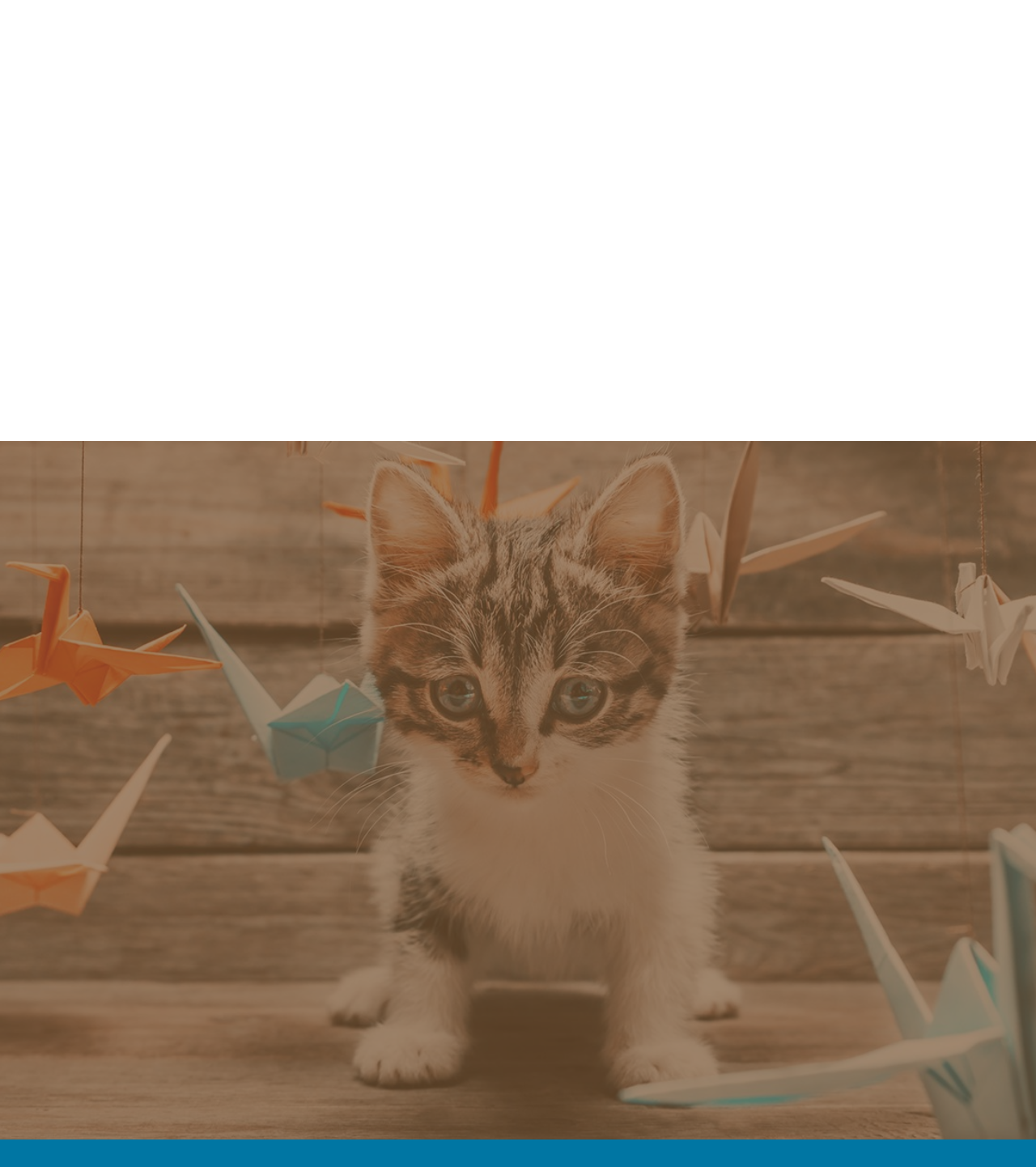Bounding box coordinates are to be given in the format (top-left x, top-left y, bottom-right x, bottom-right y). All values must be floating point numbers between 0 and 1. Provide the bounding box coordinate for the UI element described as: Read More Client Reviews

[0.4, 0.228, 0.6, 0.266]